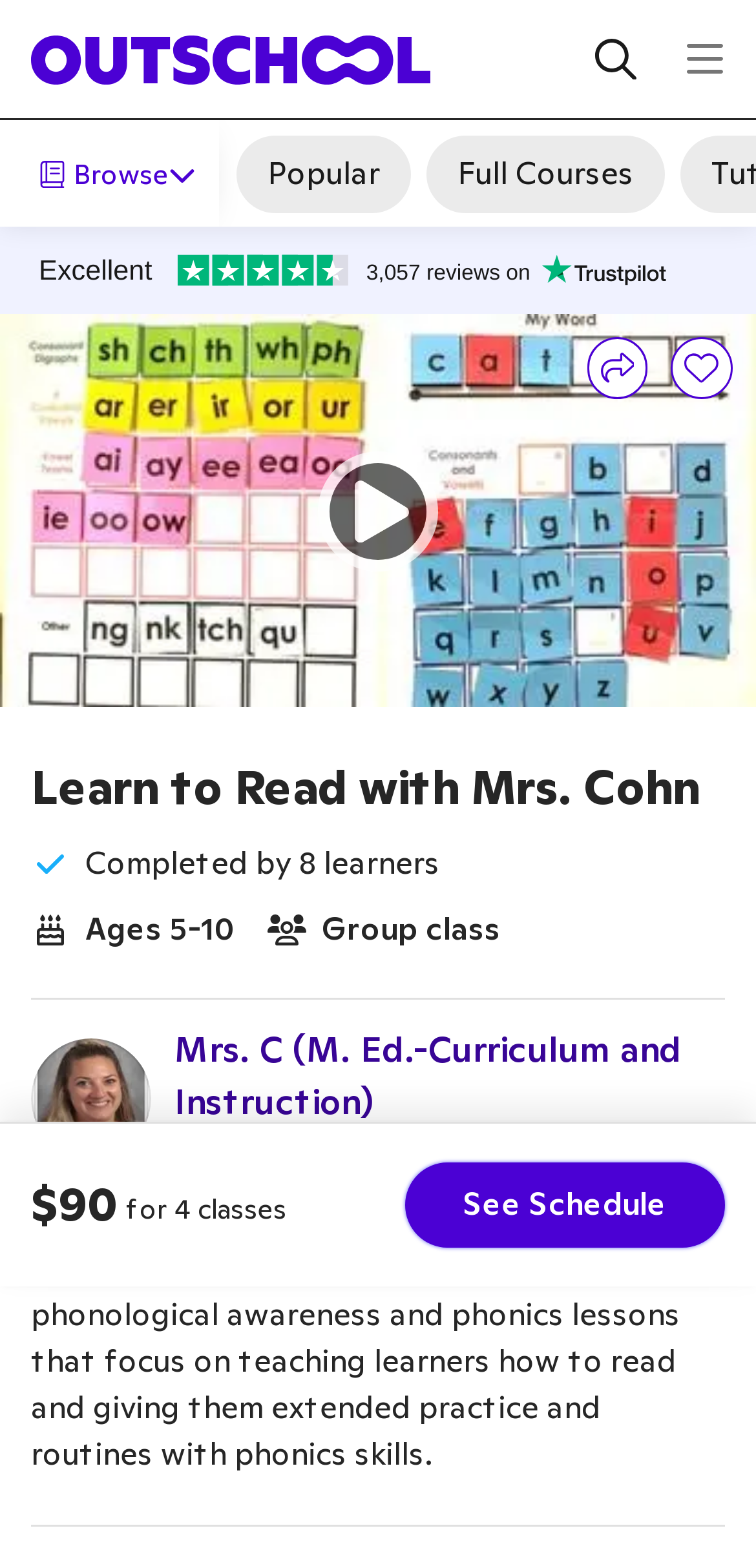What is the price of the class?
Analyze the image and provide a thorough answer to the question.

I found the price of the class by looking at the heading element with the text '$90' located at the top-right corner of the webpage.